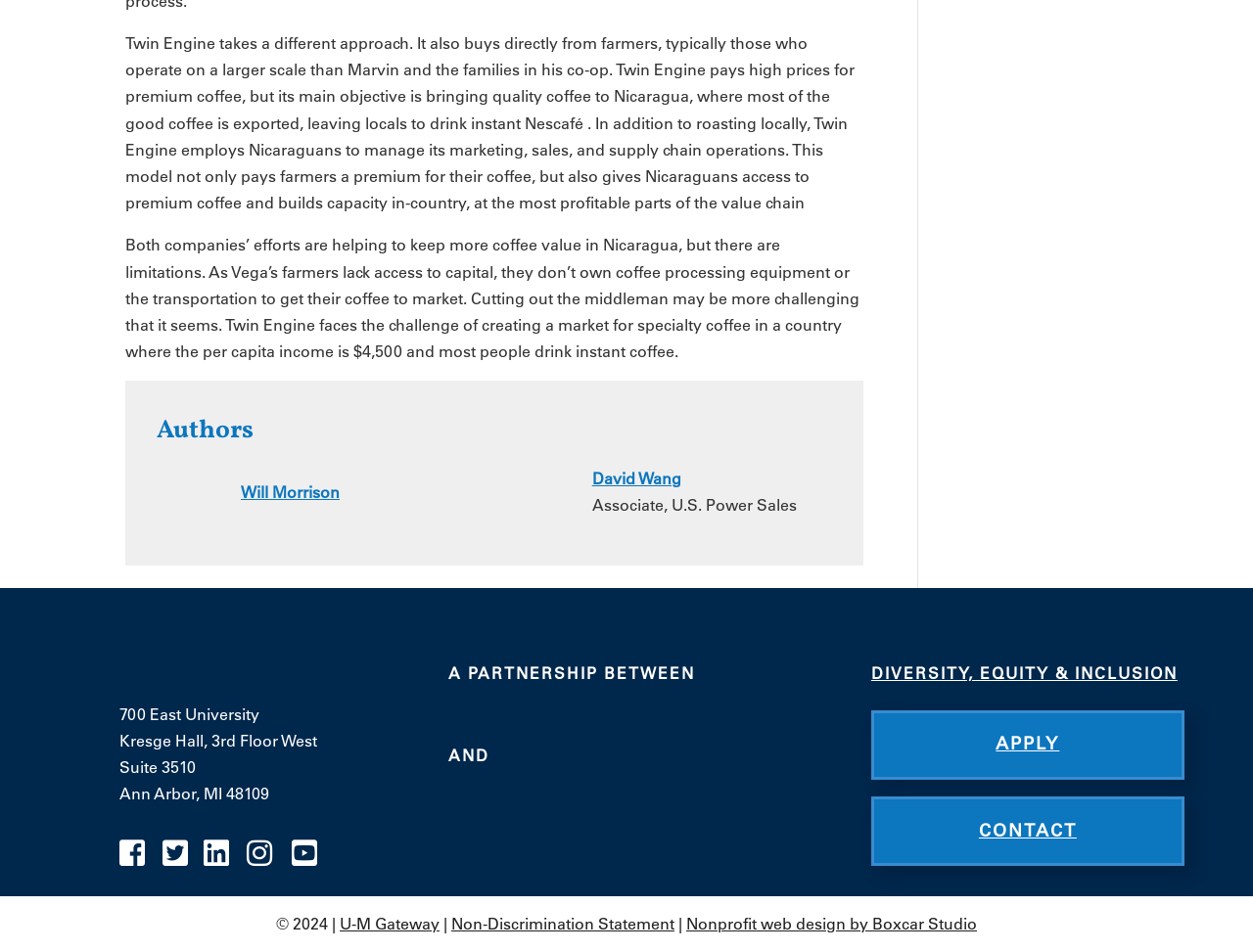Based on the element description "Diversity, Equity & Inclusion", predict the bounding box coordinates of the UI element.

[0.695, 0.697, 0.94, 0.717]